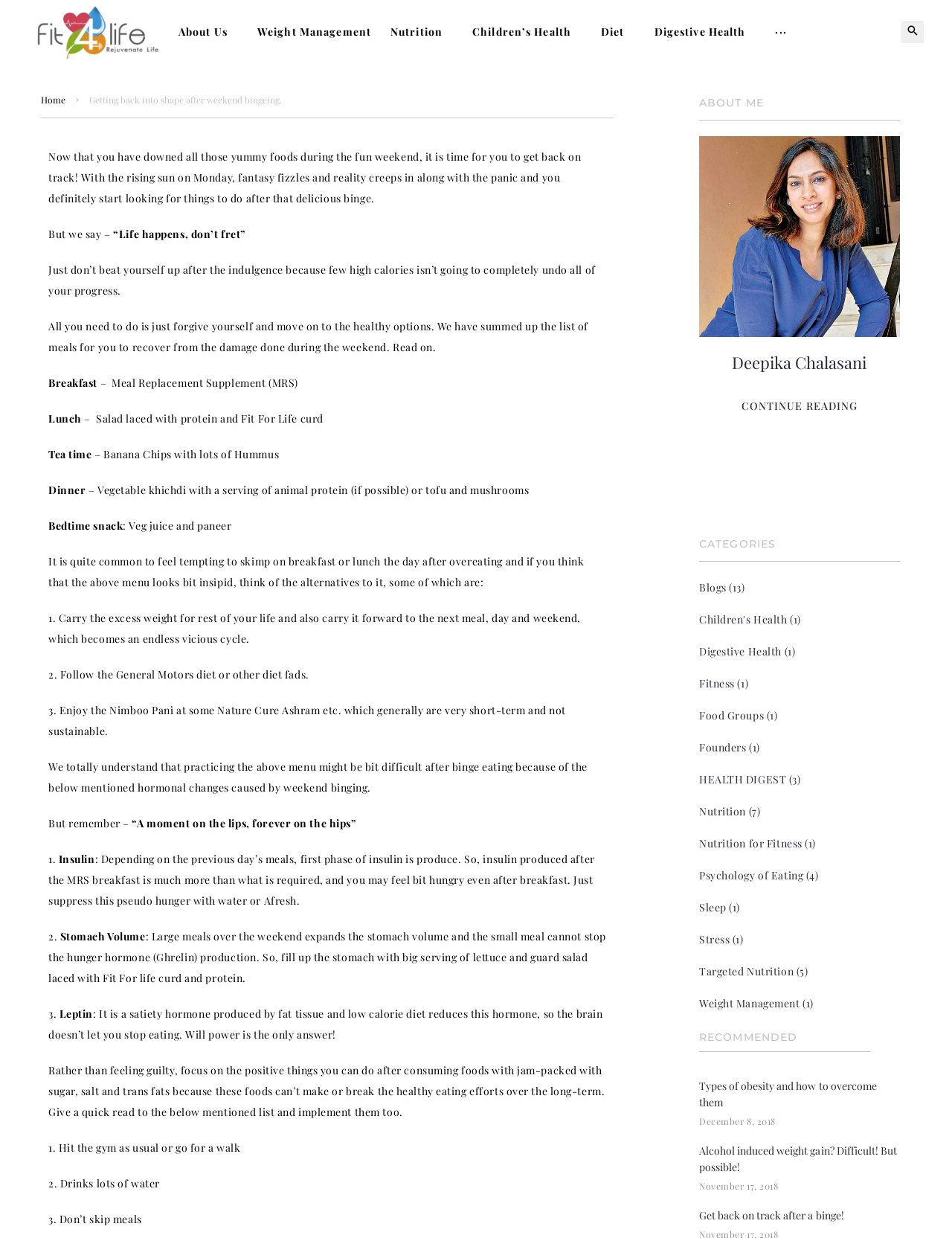Carefully examine the image and provide an in-depth answer to the question: What is the first meal replacement supplement?

The first meal replacement supplement is mentioned in the text as '– Meal Replacement Supplement (MRS)' under the 'Breakfast' section.